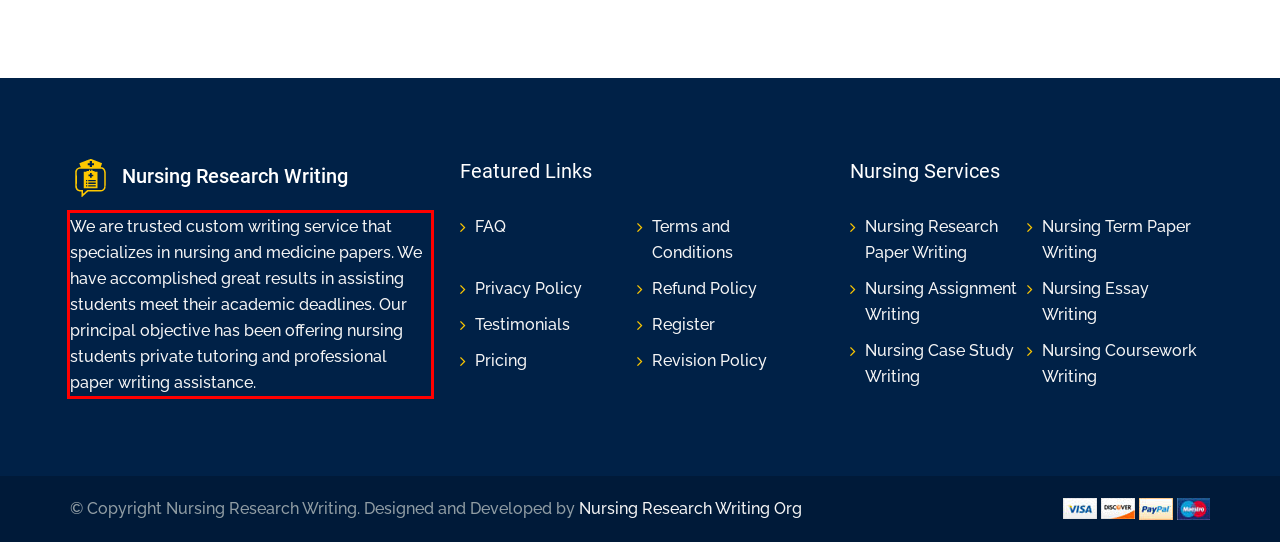Look at the webpage screenshot and recognize the text inside the red bounding box.

We are trusted custom writing service that specializes in nursing and medicine papers. We have accomplished great results in assisting students meet their academic deadlines. Our principal objective has been offering nursing students private tutoring and professional paper writing assistance.